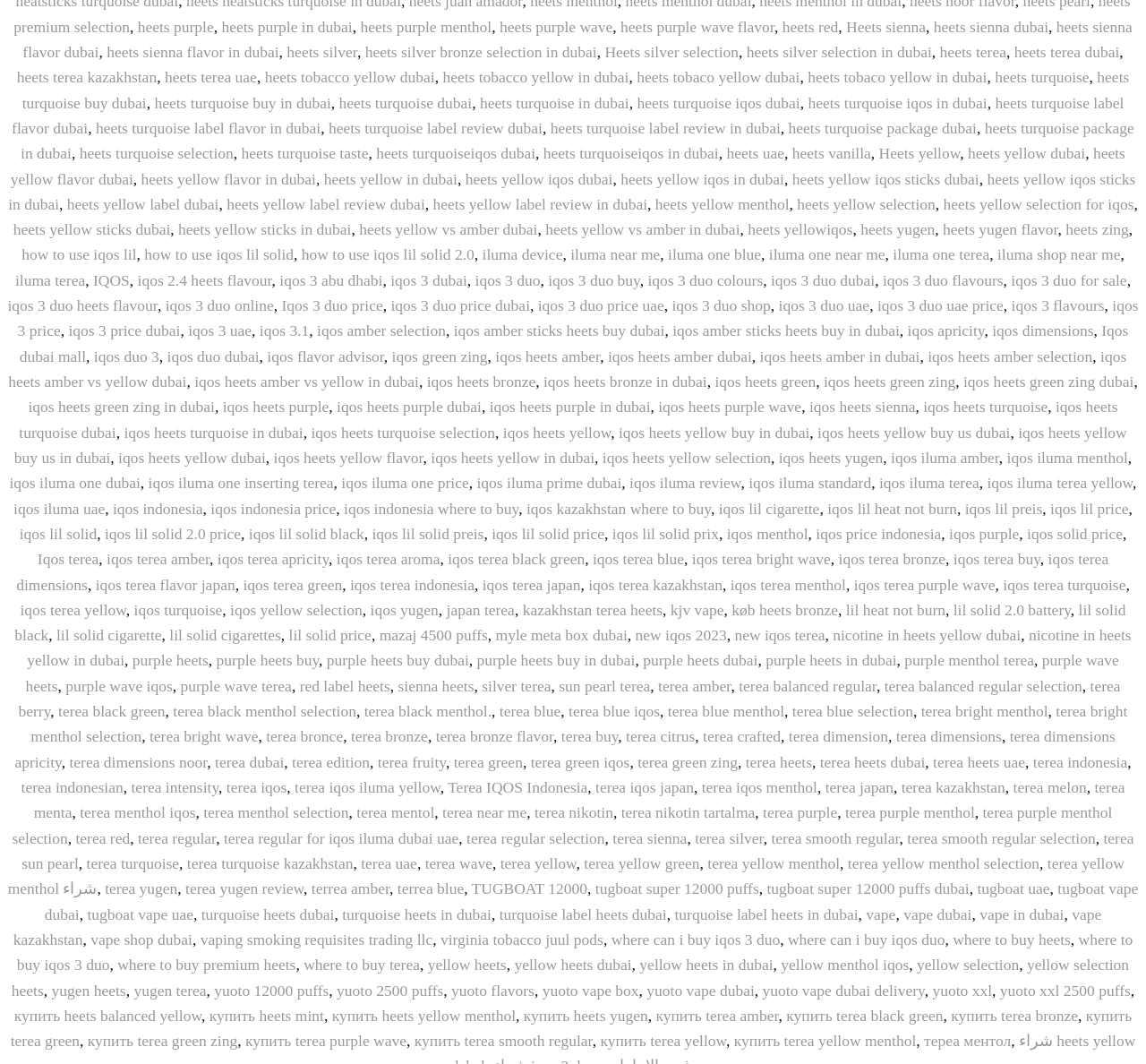Determine the bounding box coordinates of the clickable element to complete this instruction: "check Heets sienna flavor dubai". Provide the coordinates in the format of four float numbers between 0 and 1, [left, top, right, bottom].

[0.815, 0.012, 0.915, 0.029]